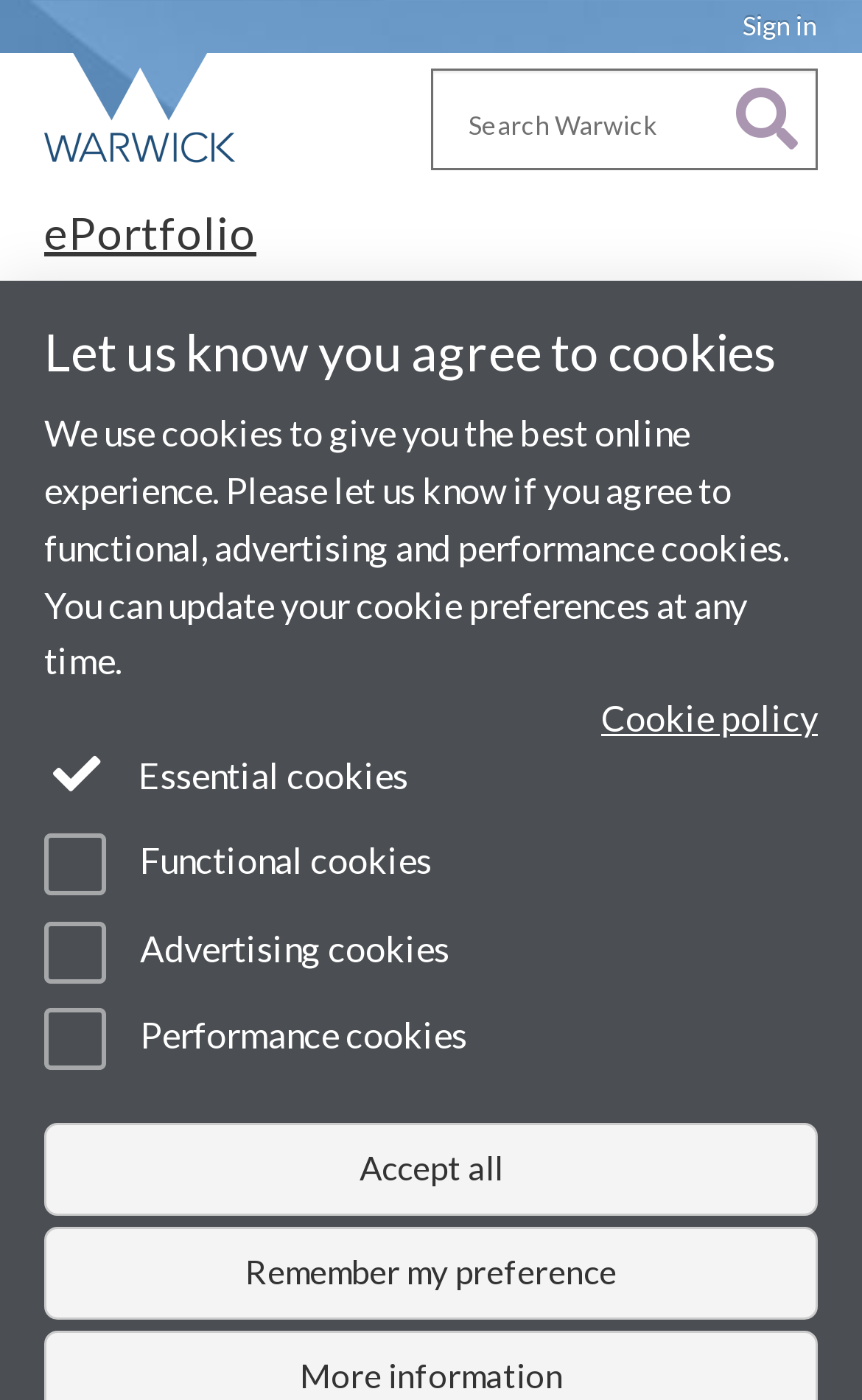What is the name of the Early Career Fellow?
Using the details shown in the screenshot, provide a comprehensive answer to the question.

I found the answer by looking at the text content of the element with the description 'Elisabeth Wallmann' which is a generic element with a bounding box coordinate of [0.051, 0.218, 0.387, 0.254]. This element is a child of the navigation element with the description 'Secondary navigation'.